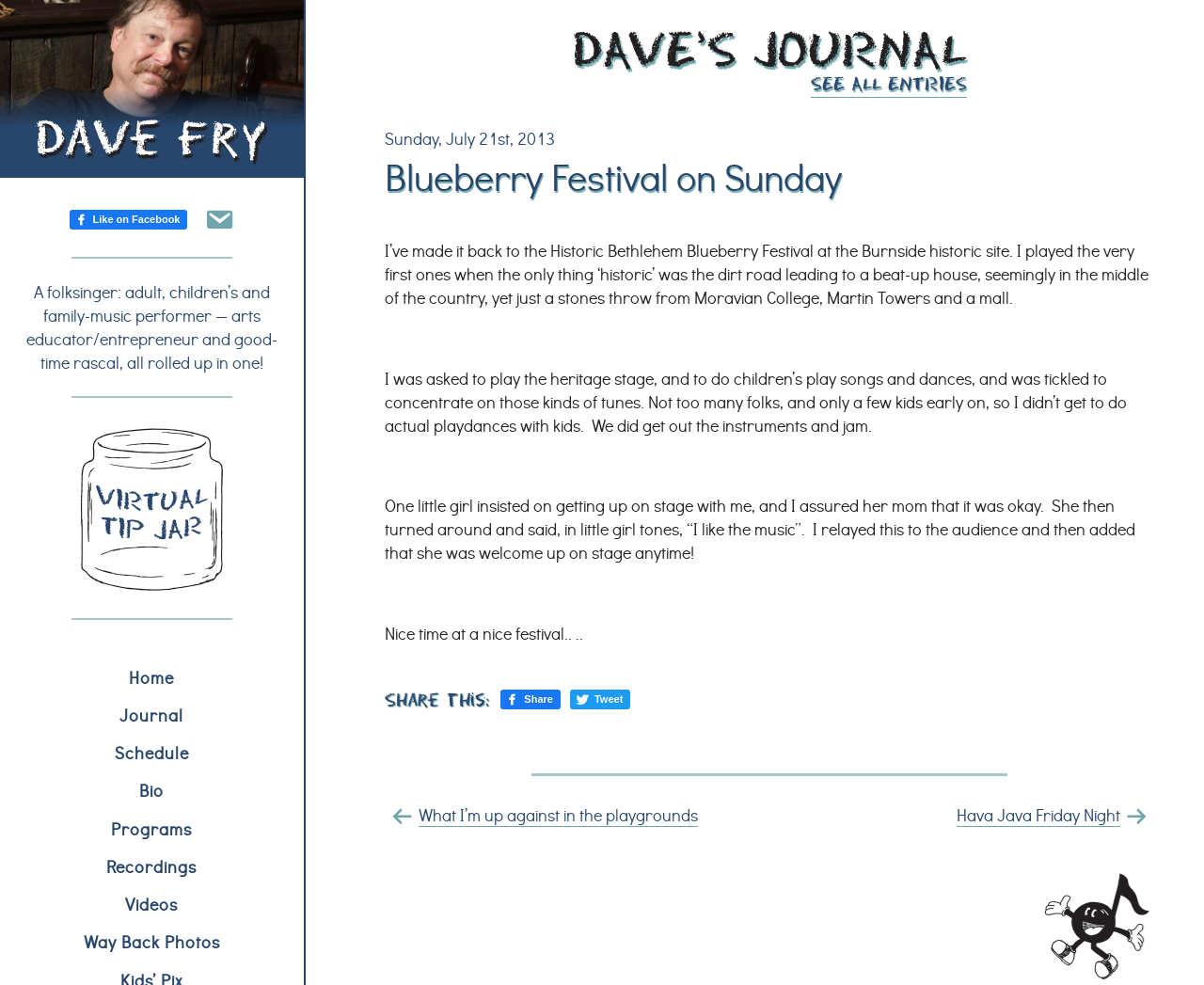Respond with a single word or phrase to the following question:
What is the name of the college mentioned in the article?

Moravian College